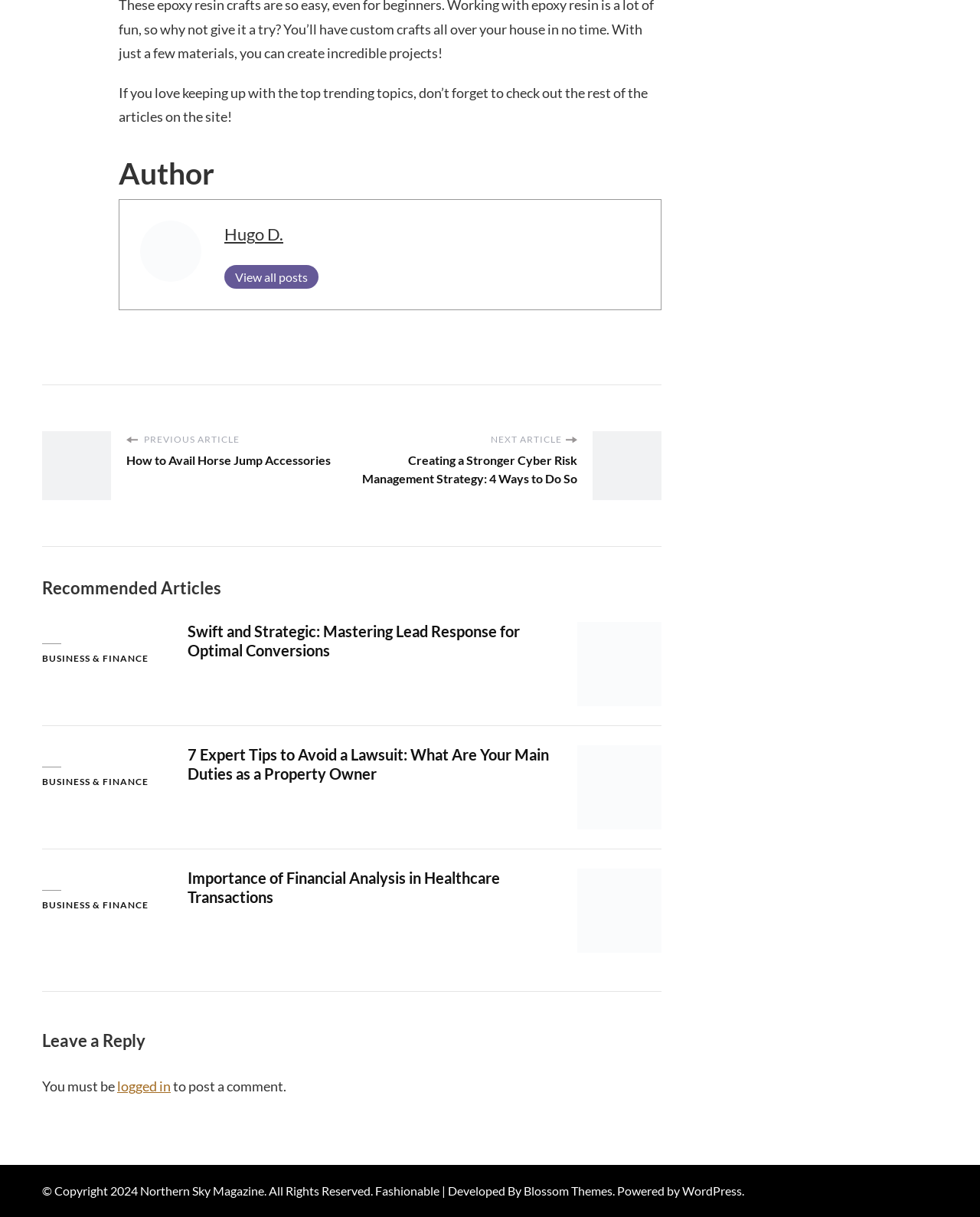Can you find the bounding box coordinates for the element that needs to be clicked to execute this instruction: "Leave a reply"? The coordinates should be given as four float numbers between 0 and 1, i.e., [left, top, right, bottom].

[0.043, 0.846, 0.675, 0.864]